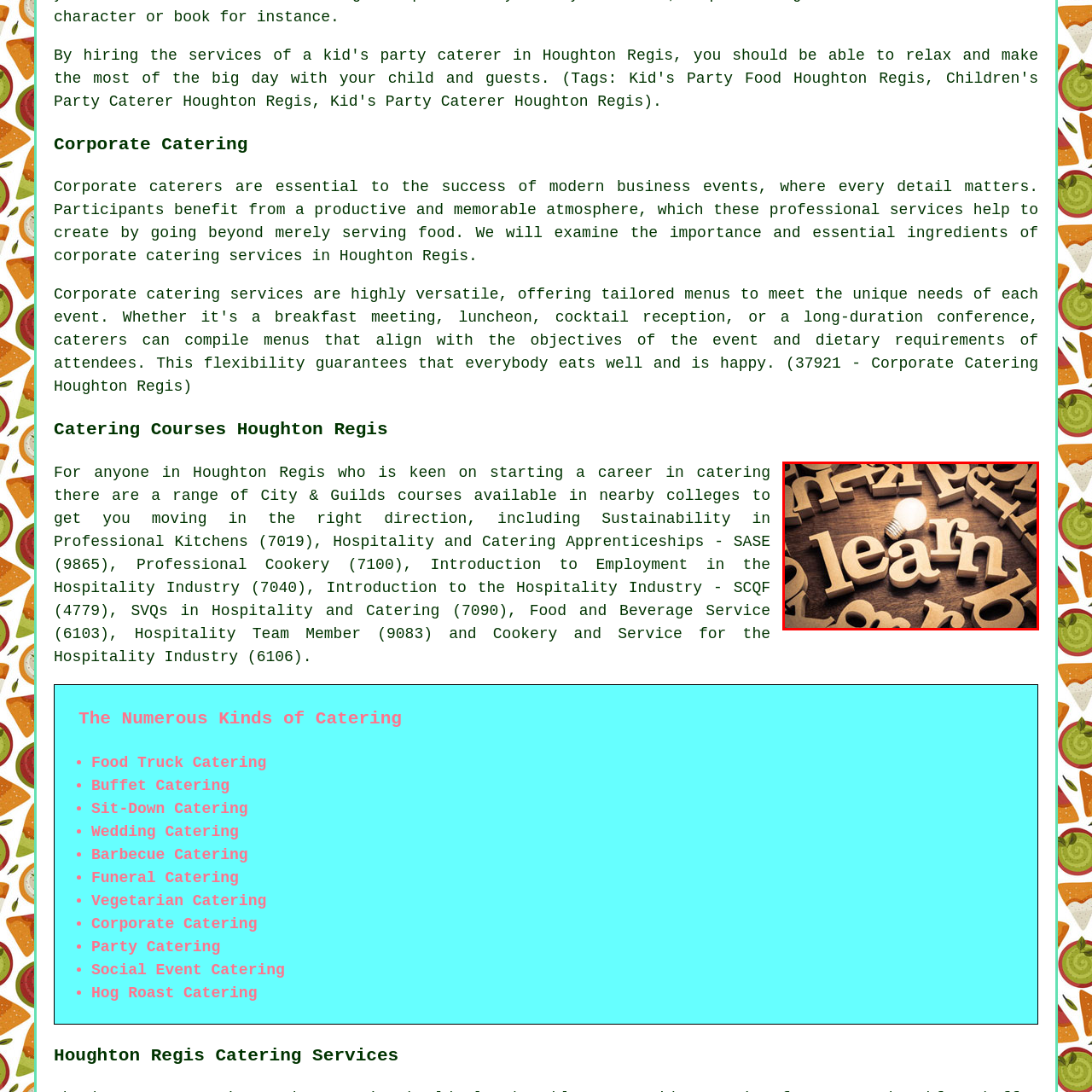Offer a complete and descriptive caption for the image marked by the red box.

The image features a creative arrangement of wooden letters scattered across a surface, with the word "learn" prominently displayed at the center. A glowing light bulb, symbolizing ideas and inspiration, illuminates the scene, adding a warm and inviting atmosphere. This visual metaphor emphasizes the importance of learning, suggesting that education and knowledge can be enlightening experiences. This imagery is particularly relevant in the context of catering courses available in Houghton Regis, aimed at aspiring professionals seeking to enhance their skills and build a successful career in the catering industry.